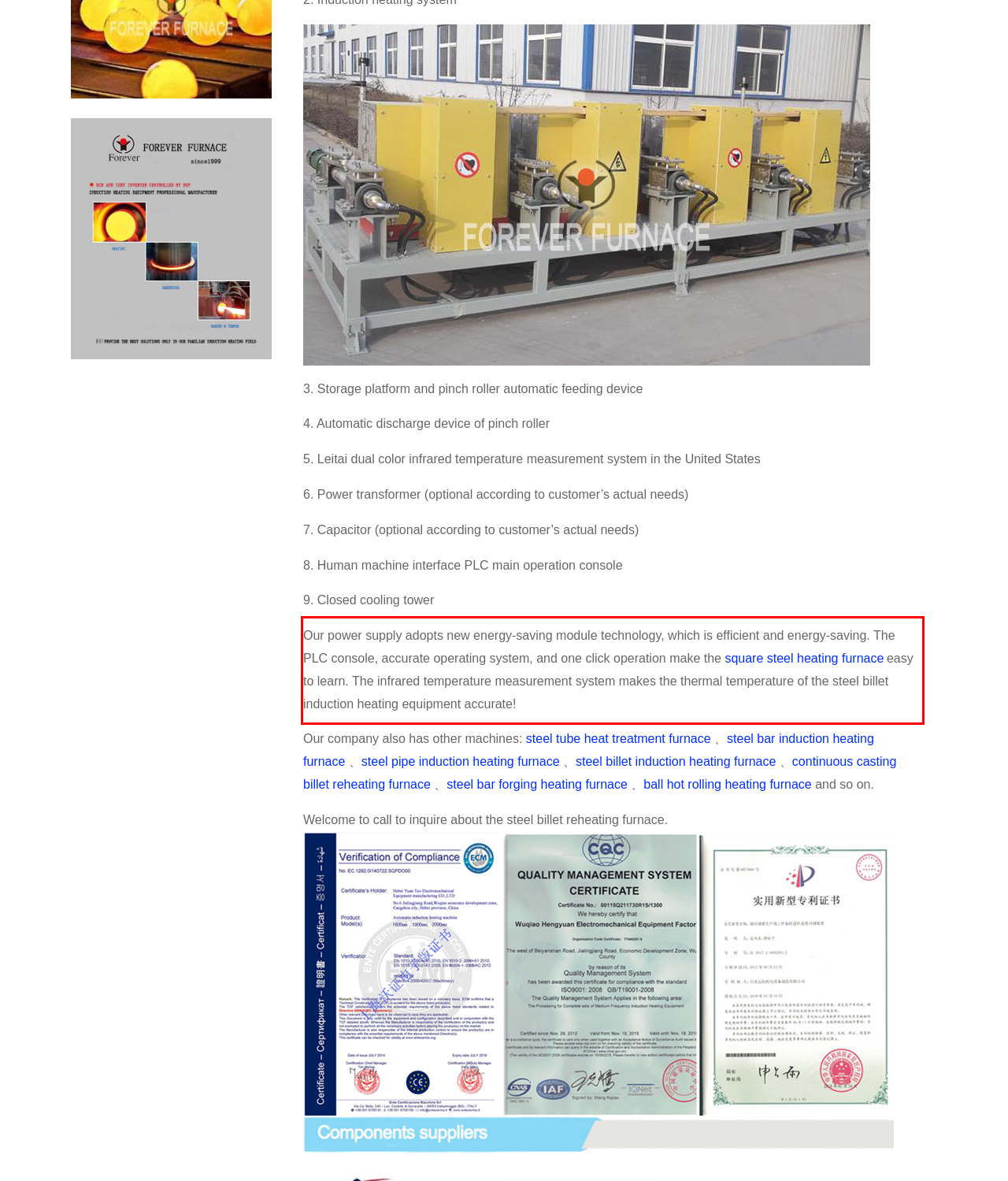Please look at the webpage screenshot and extract the text enclosed by the red bounding box.

Our power supply adopts new energy-saving module technology, which is efficient and energy-saving. The PLC console, accurate operating system, and one click operation make the square steel heating furnace easy to learn. The infrared temperature measurement system makes the thermal temperature of the steel billet induction heating equipment accurate!